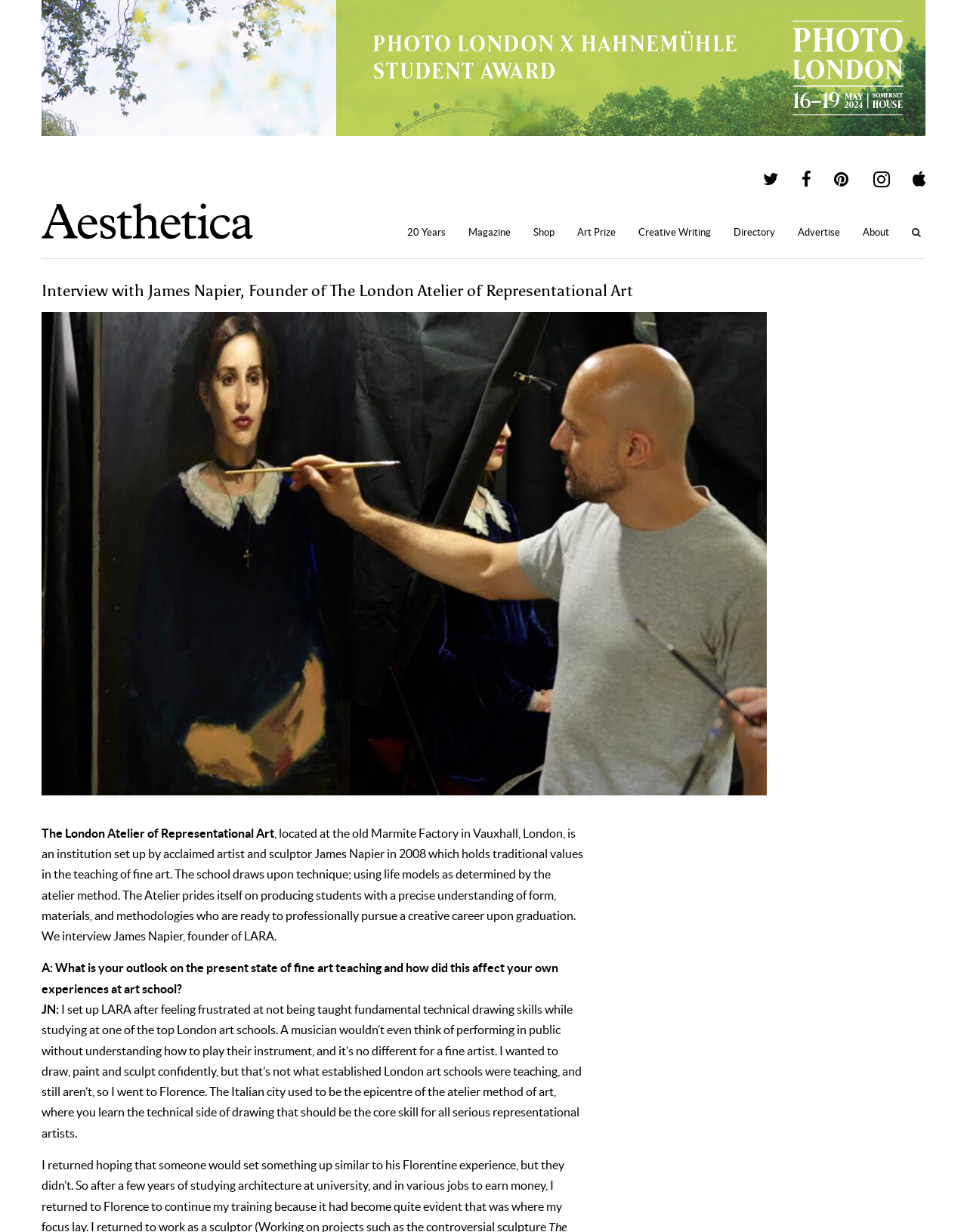What is James Napier's profession?
Using the visual information from the image, give a one-word or short-phrase answer.

Artist and sculptor